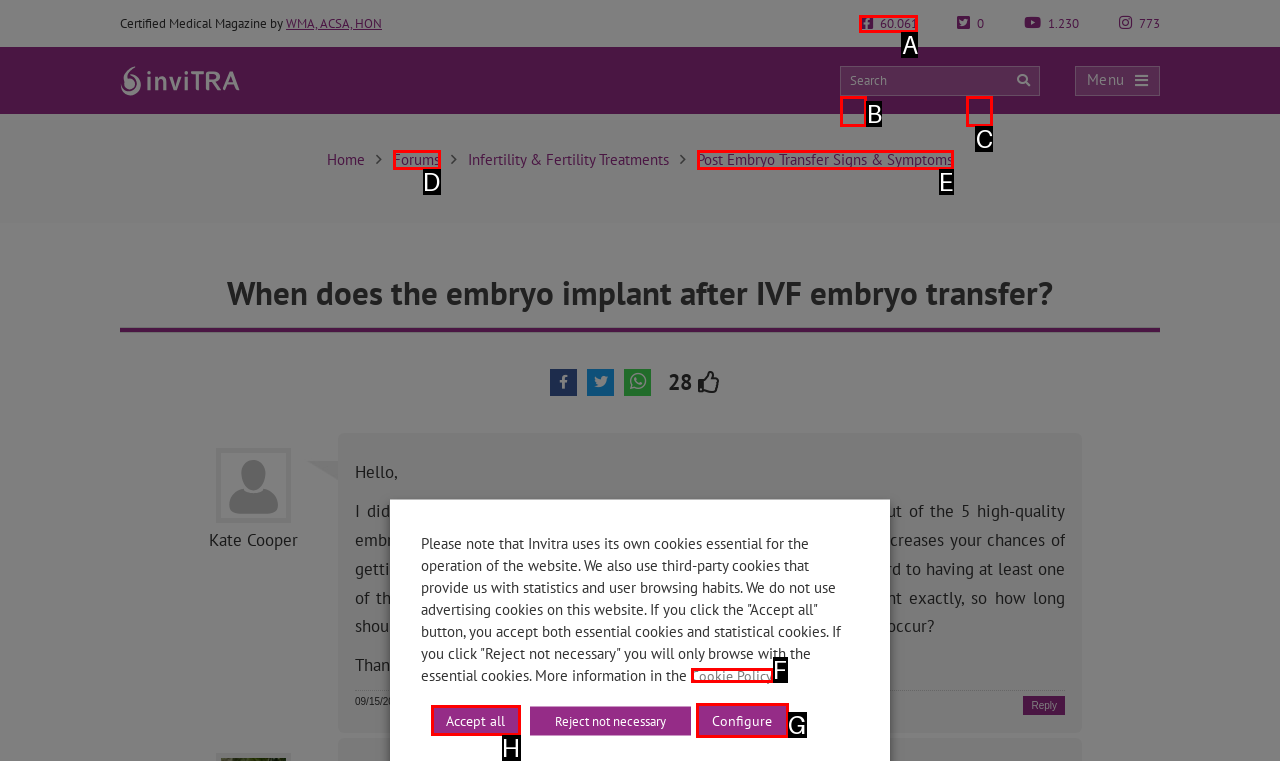Assess the description: Cookie Policy and select the option that matches. Provide the letter of the chosen option directly from the given choices.

F